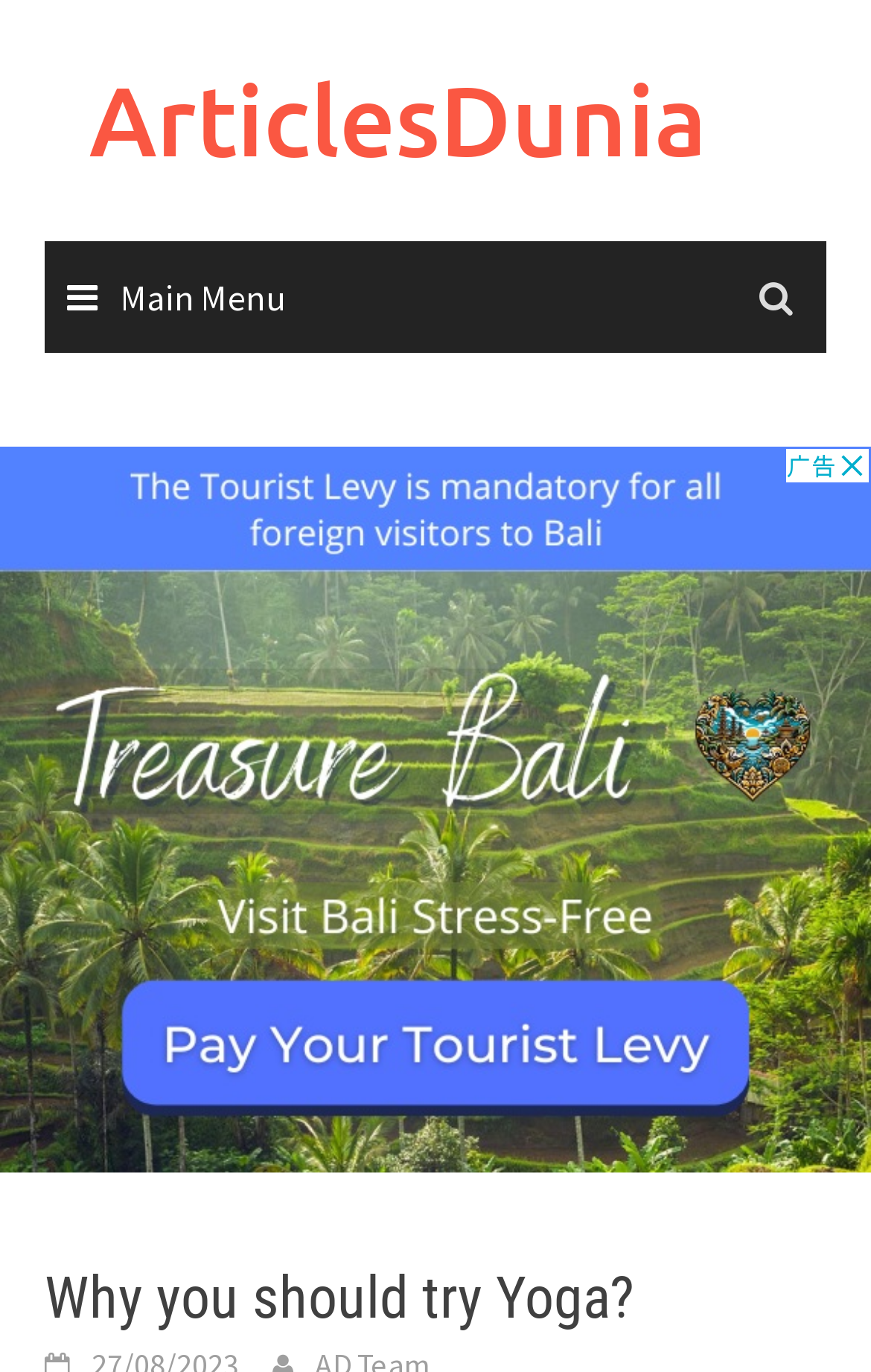Predict the bounding box of the UI element that fits this description: "ArticlesDunia".

[0.103, 0.042, 0.813, 0.132]